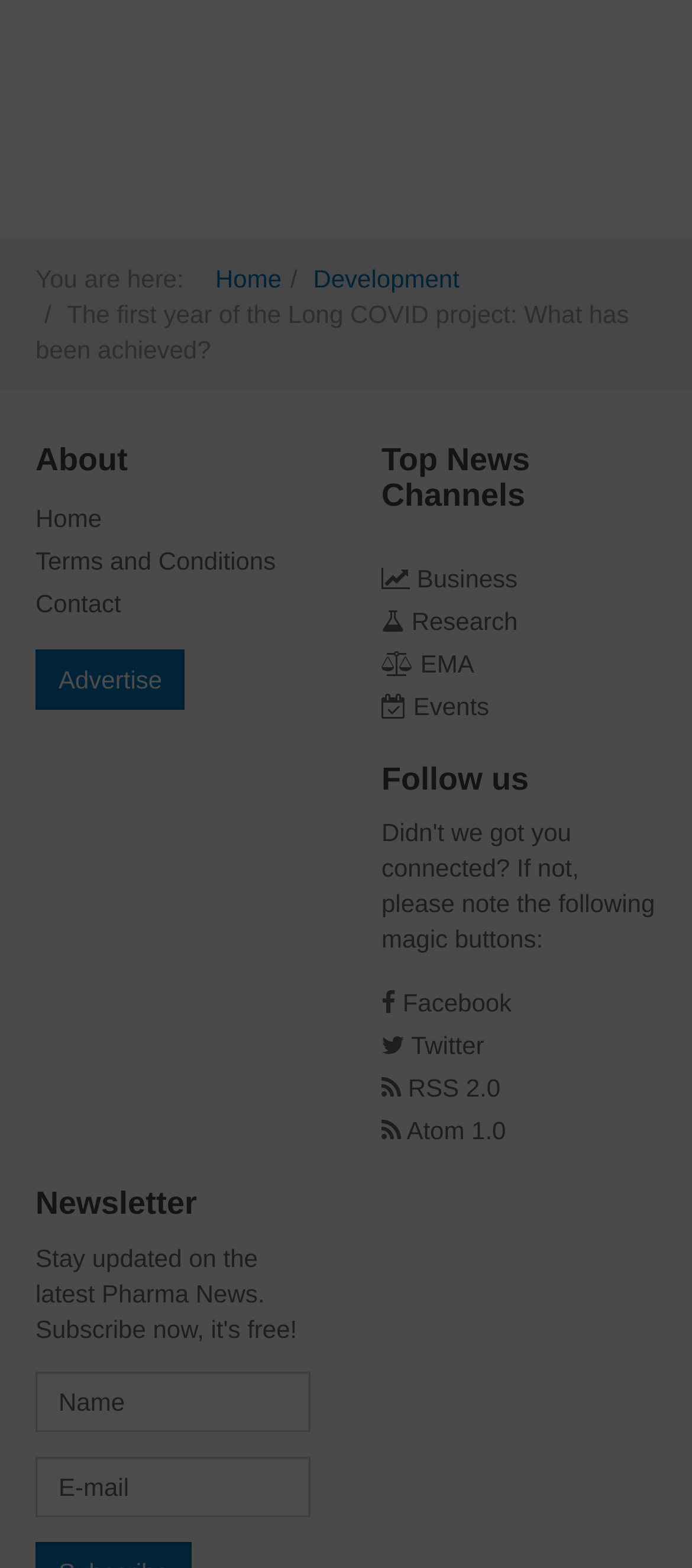Determine the bounding box coordinates of the element that should be clicked to execute the following command: "Click on Home".

[0.311, 0.169, 0.407, 0.187]